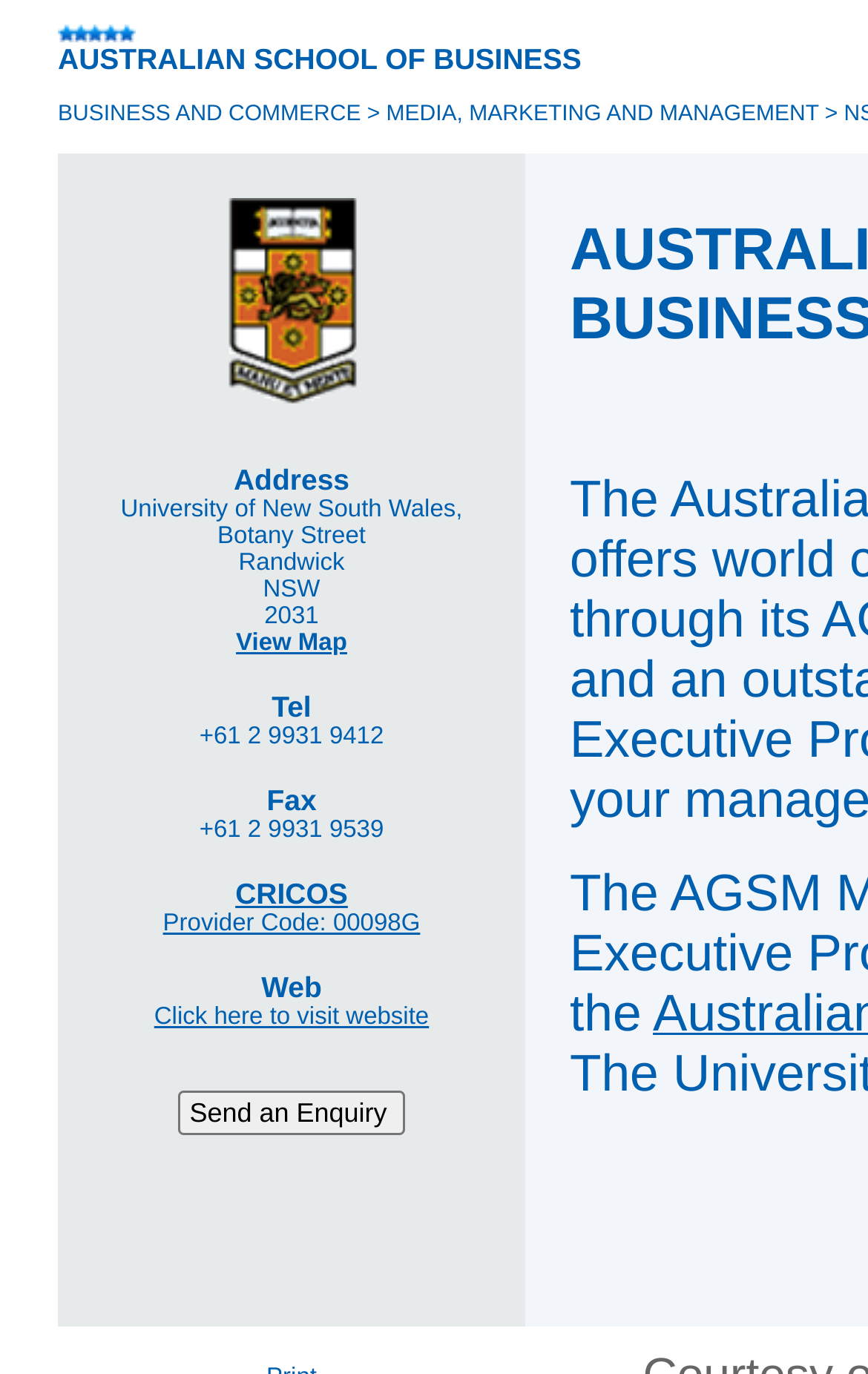Find the bounding box of the web element that fits this description: "CRICOS".

[0.271, 0.638, 0.401, 0.663]